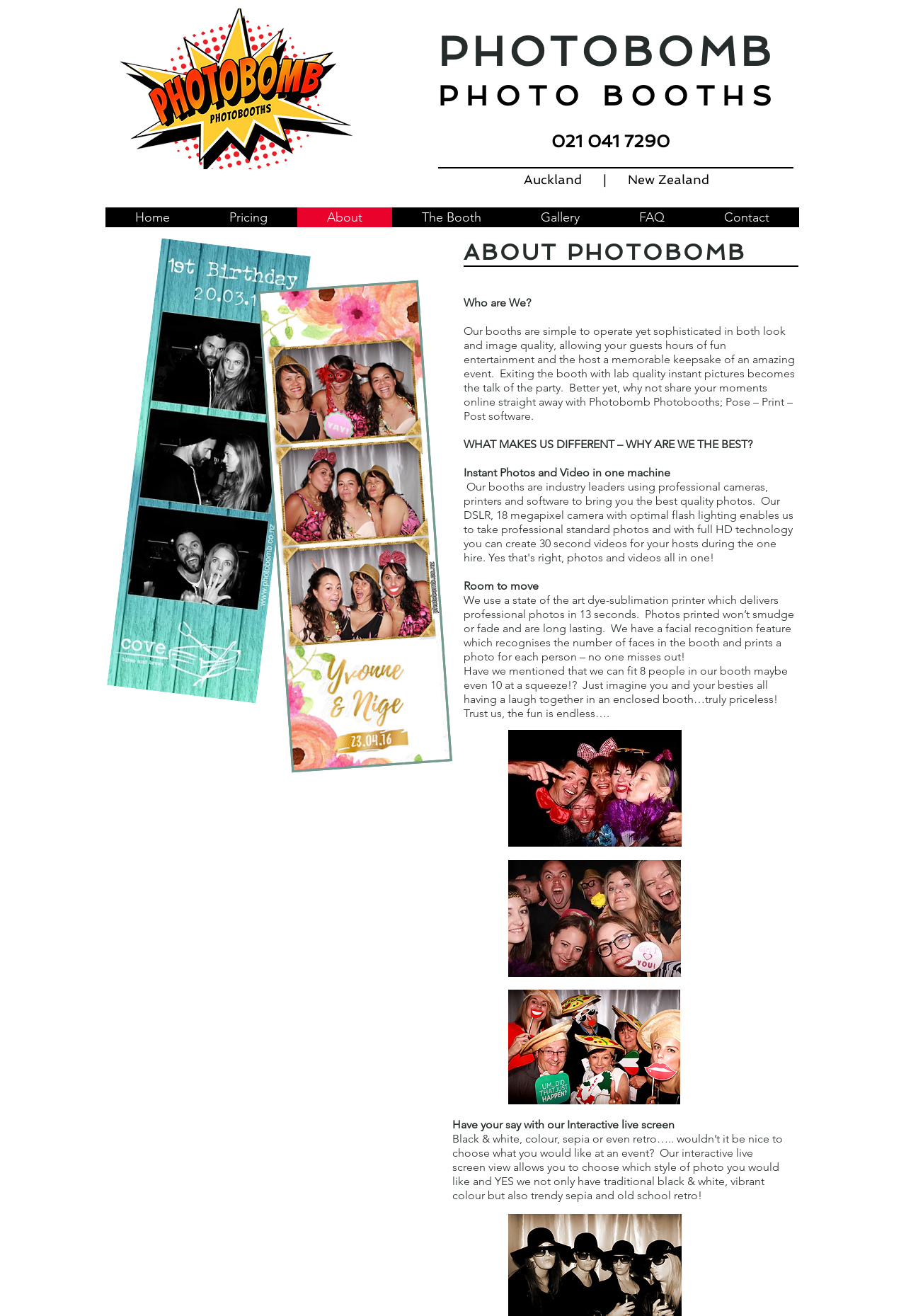Determine the bounding box coordinates for the UI element matching this description: "Pricing".

[0.22, 0.158, 0.328, 0.173]